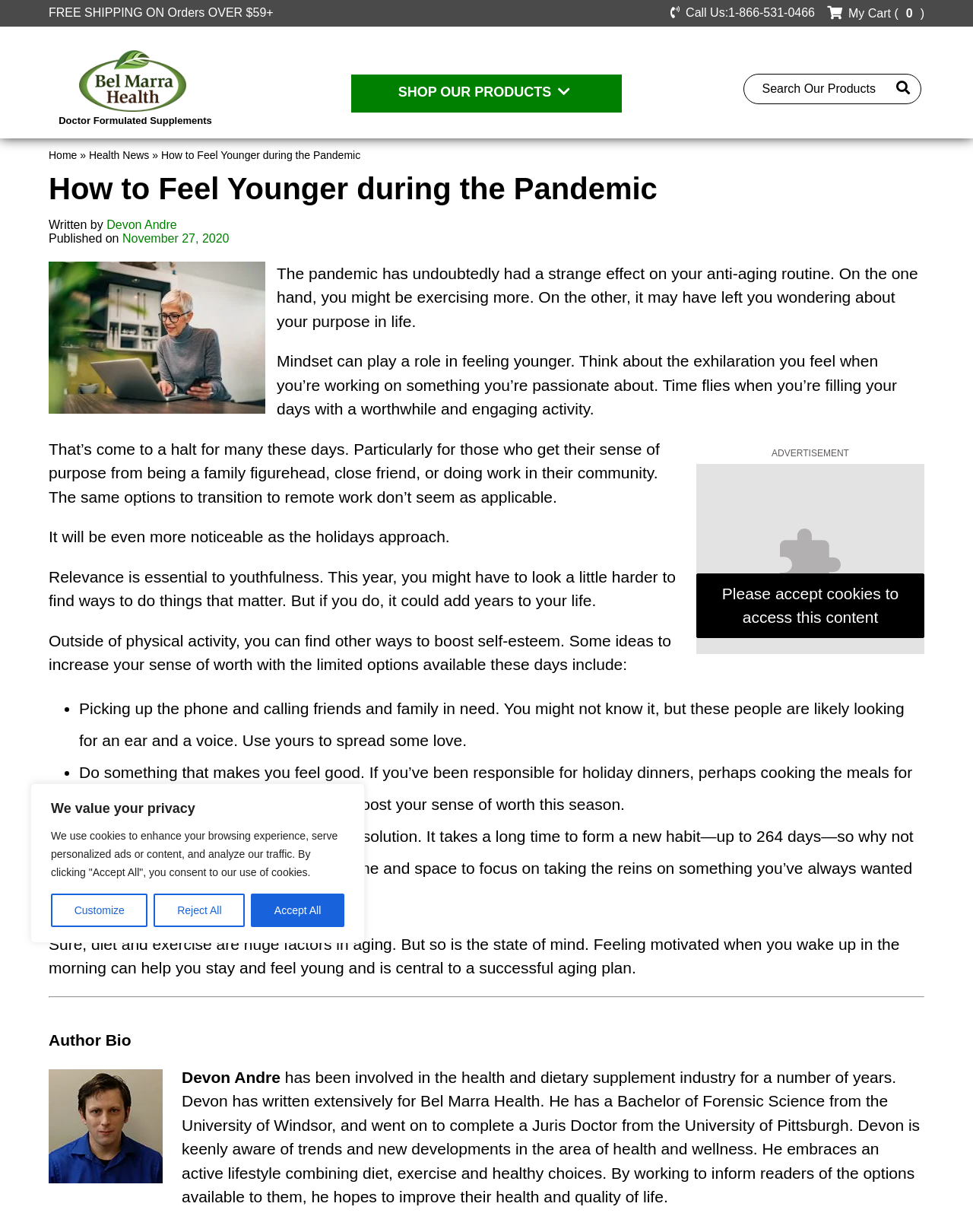Determine the bounding box coordinates of the area to click in order to meet this instruction: "View cart".

[0.872, 0.006, 0.923, 0.016]